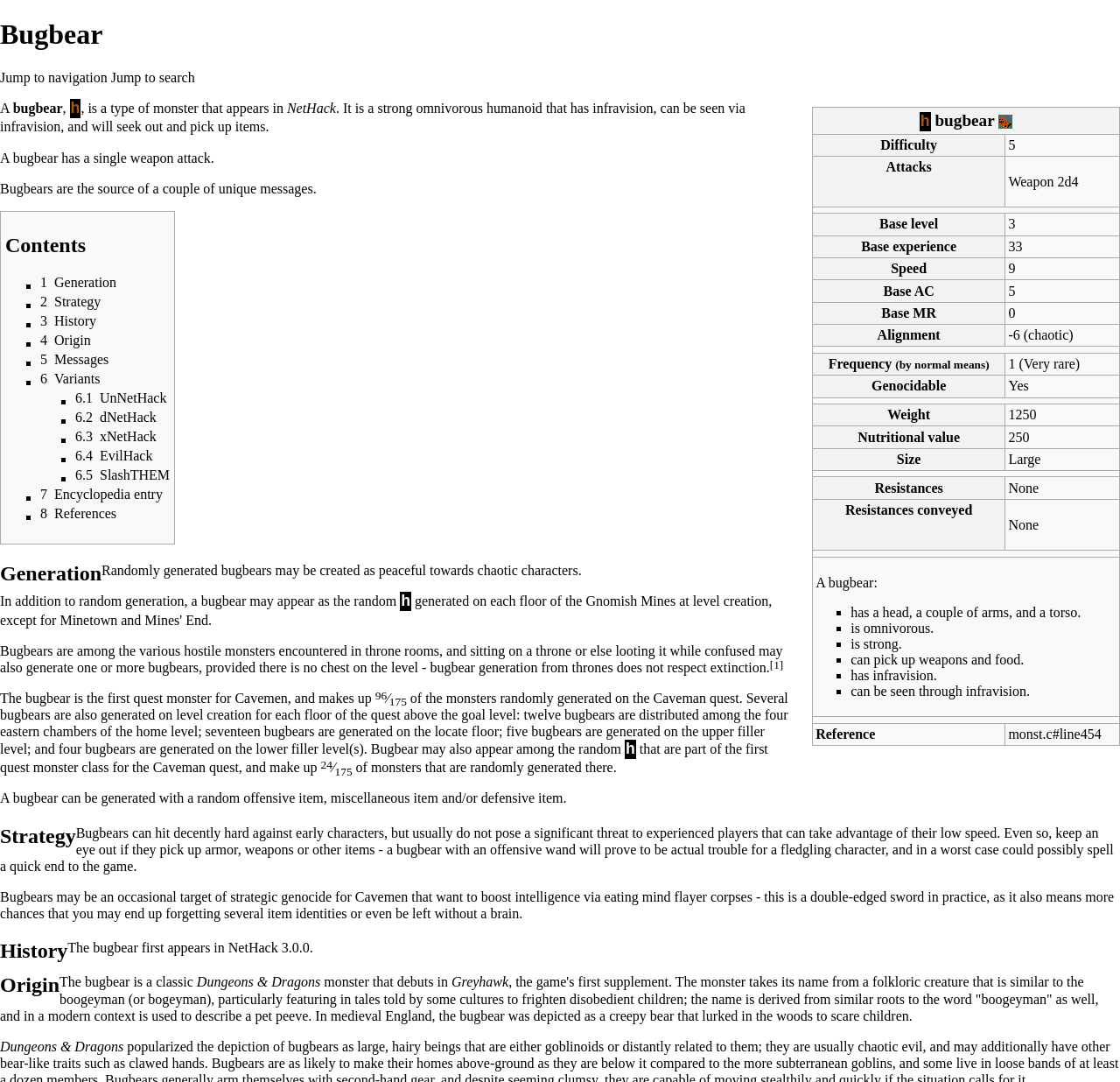Locate the bounding box coordinates of the segment that needs to be clicked to meet this instruction: "Jump to search".

[0.099, 0.065, 0.174, 0.078]